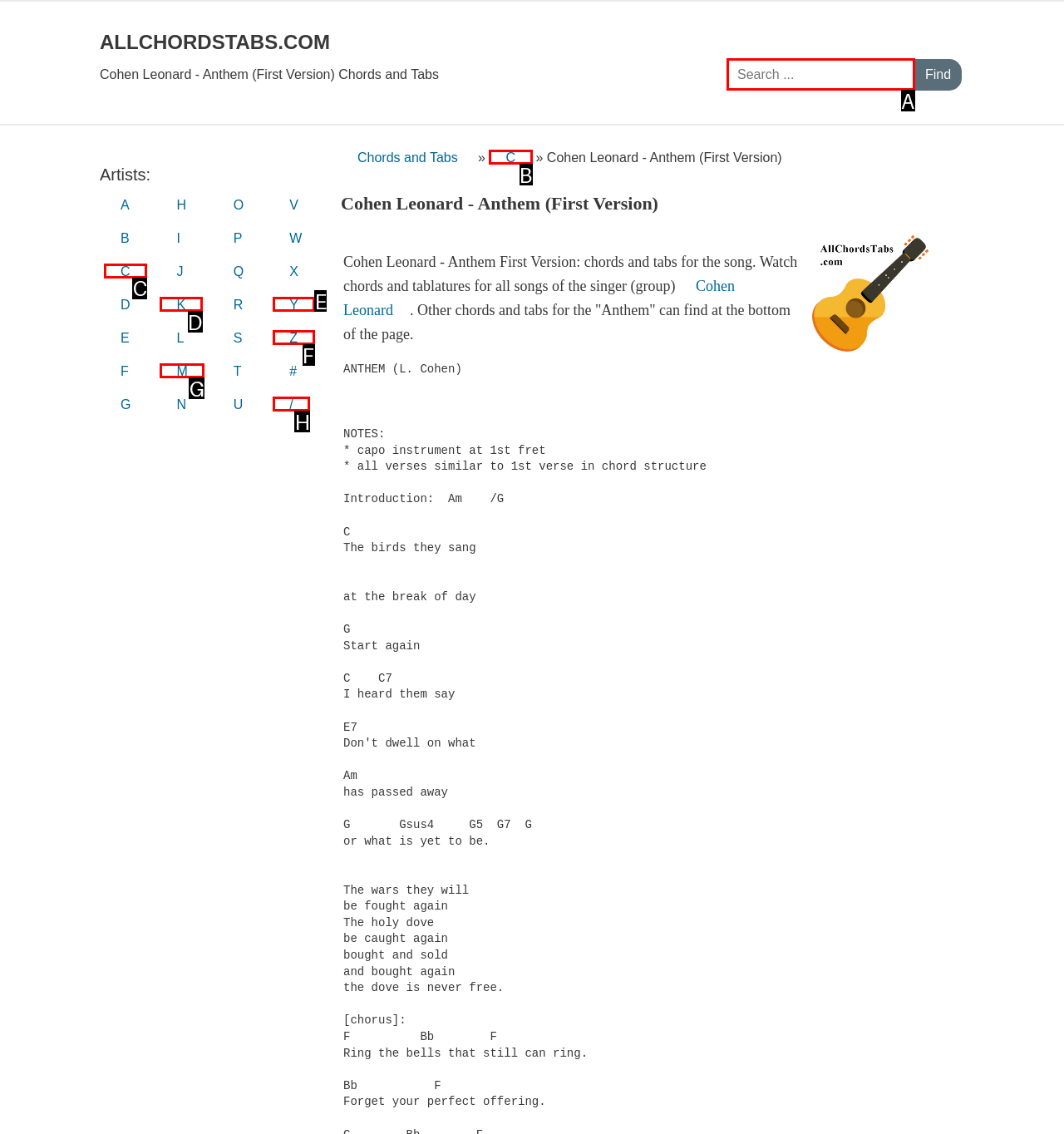To perform the task "Browse chords and tabs by artist 'C'", which UI element's letter should you select? Provide the letter directly.

C